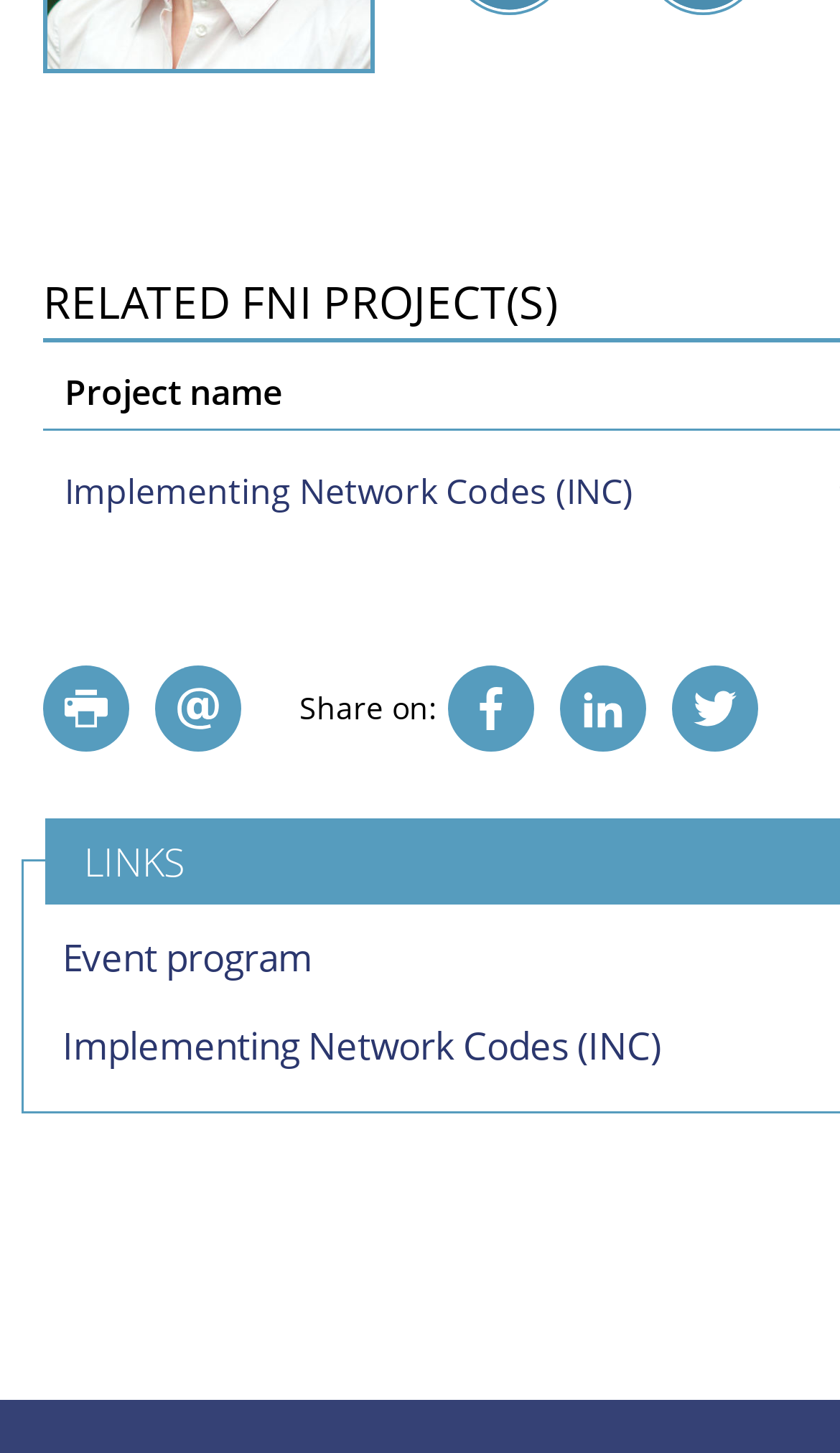Identify the bounding box coordinates necessary to click and complete the given instruction: "Click on 'Implementing Network Codes (INC)'".

[0.077, 0.321, 0.754, 0.354]